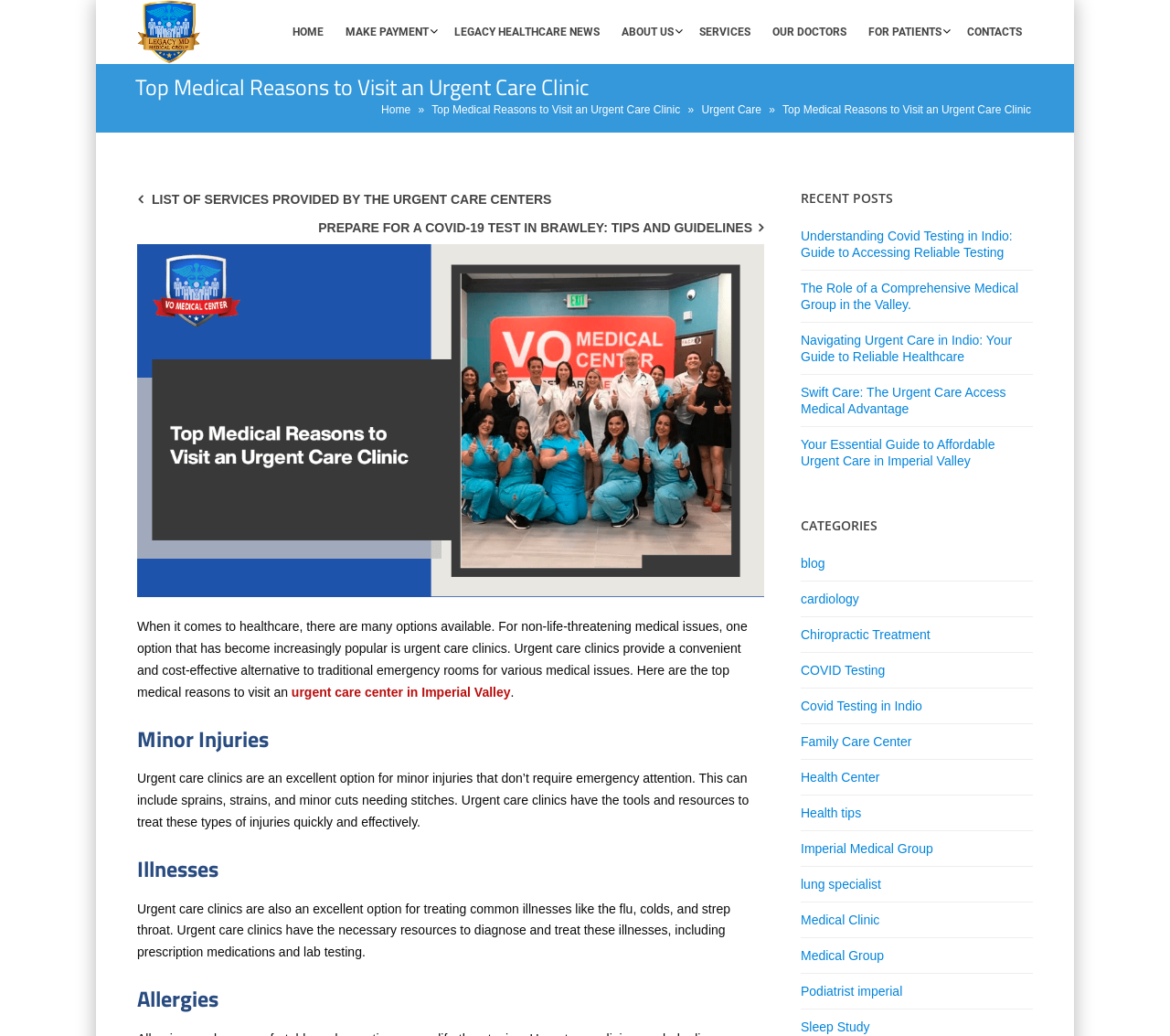Please locate the bounding box coordinates of the element that needs to be clicked to achieve the following instruction: "Visit the 'SERVICES' page". The coordinates should be four float numbers between 0 and 1, i.e., [left, top, right, bottom].

[0.588, 0.0, 0.651, 0.062]